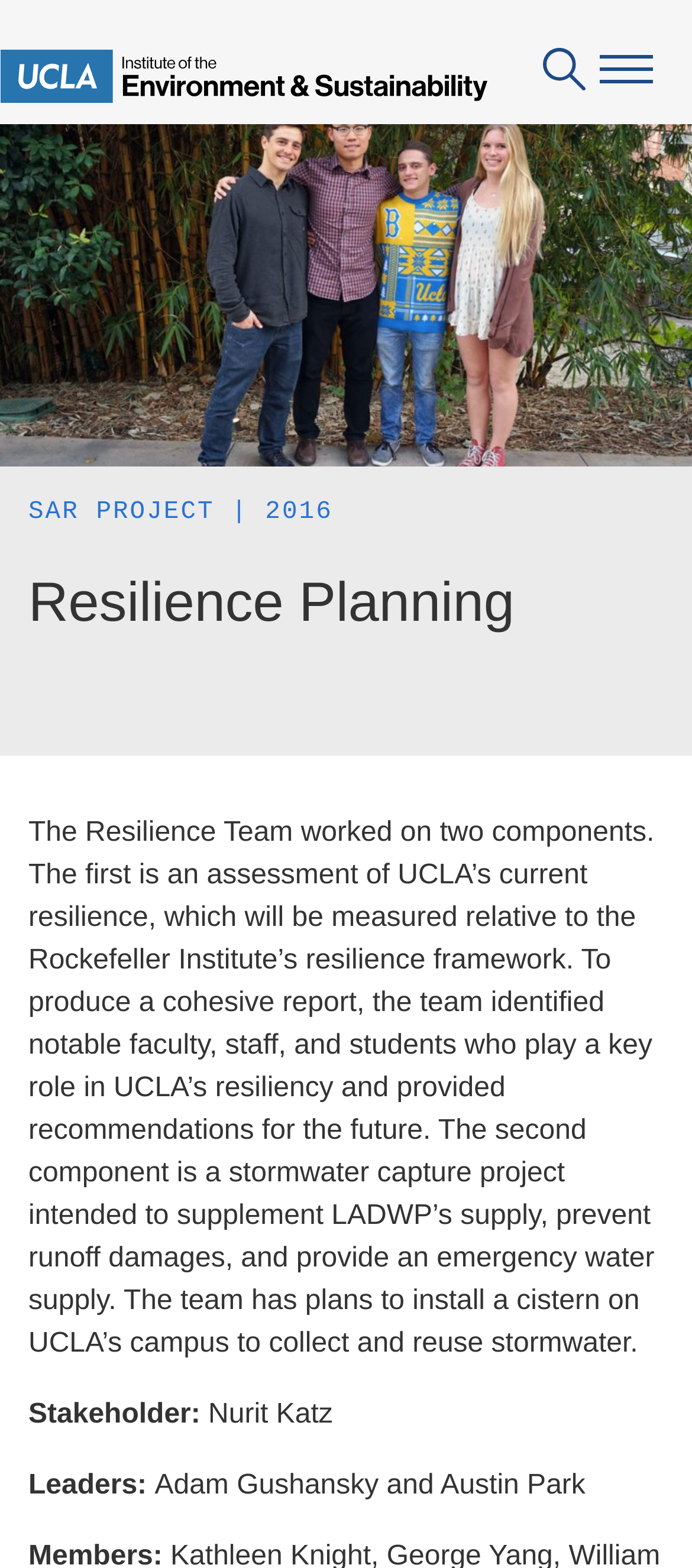What is the topic of the project described on this webpage?
Using the image as a reference, answer the question with a short word or phrase.

Resilience Planning